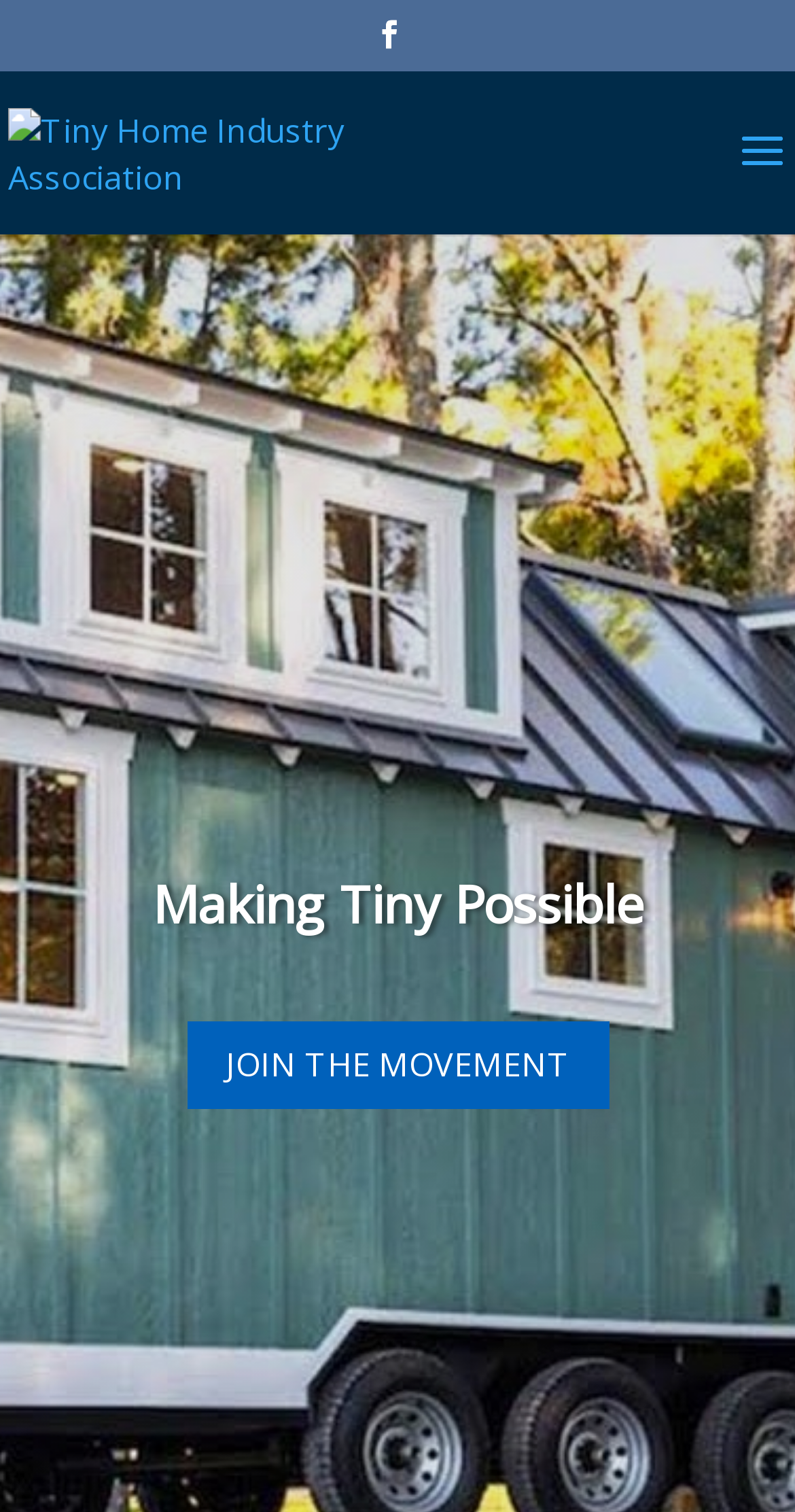Summarize the contents and layout of the webpage in detail.

The webpage is the homepage of the Tiny Home Industry Association. At the top left, there is a logo image of the association, accompanied by a link with the same name. To the right of the logo, there is a search bar with a searchbox labeled "Search for:". 

Below the top section, there is a prominent heading that reads "Making Tiny Possible", taking up most of the width of the page. Underneath the heading, there is a call-to-action link "JOIN THE MOVEMENT 5" positioned roughly in the middle of the page.